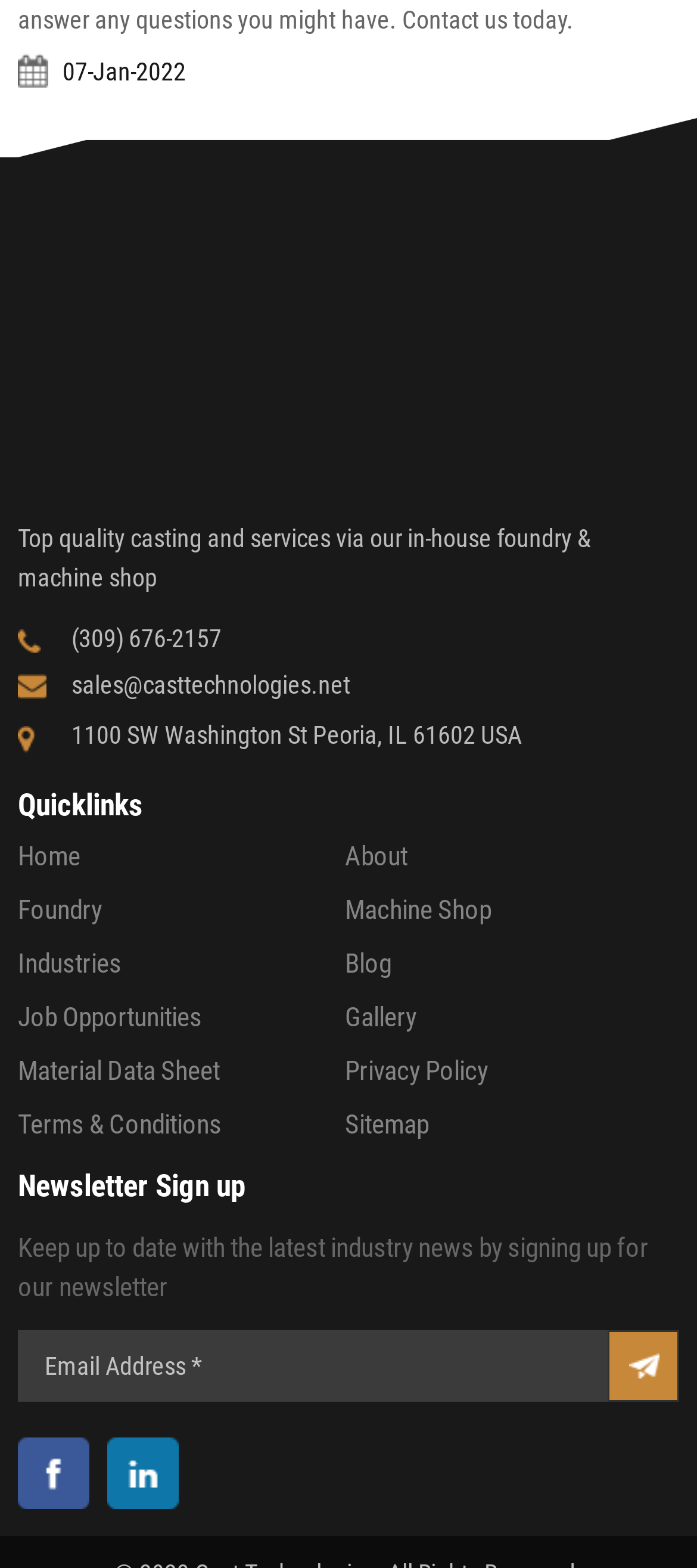Locate the bounding box coordinates of the element you need to click to accomplish the task described by this instruction: "Send an email to sales".

[0.103, 0.428, 0.503, 0.446]